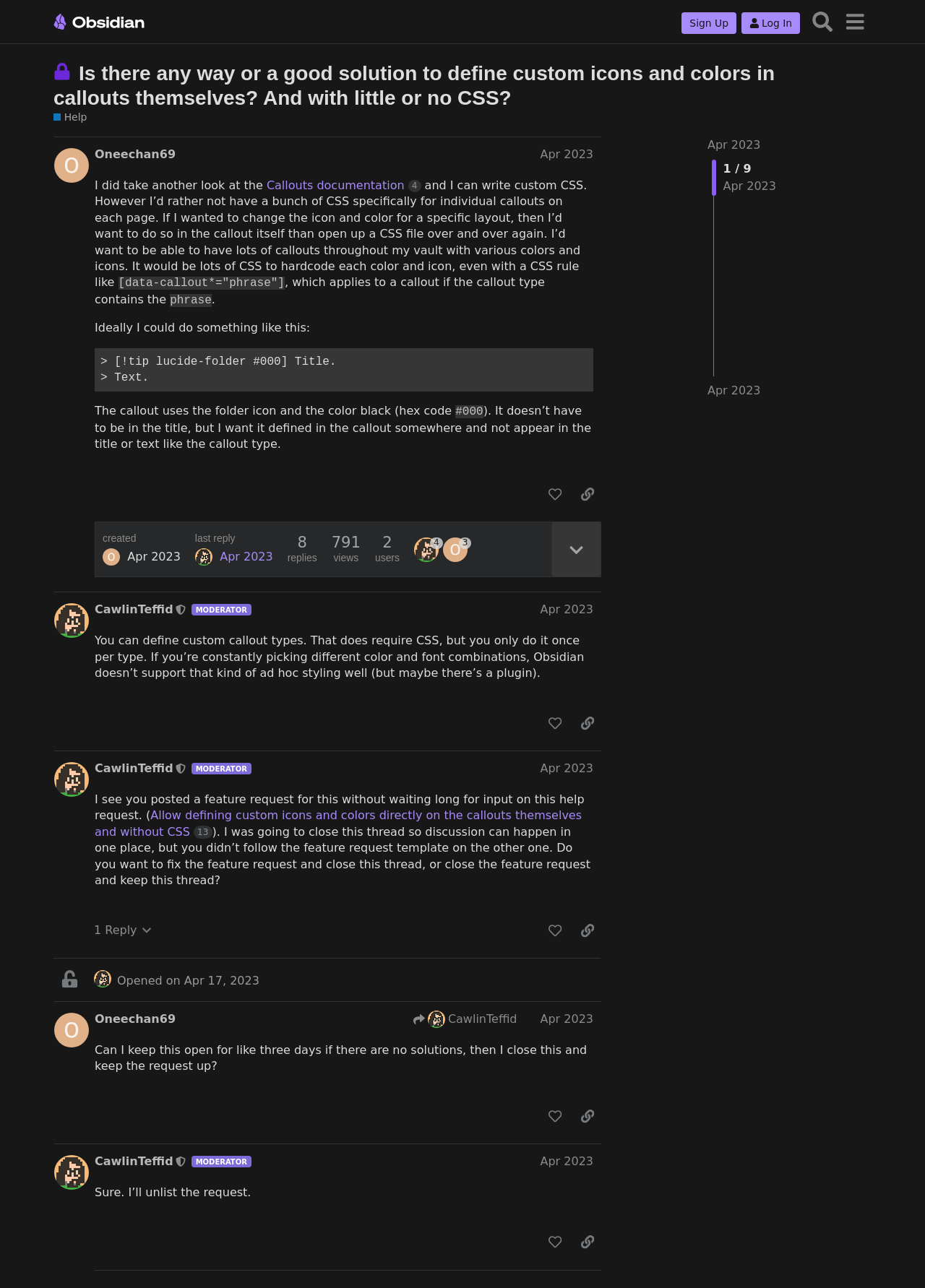Determine the main headline from the webpage and extract its text.

Is there any way or a good solution to define custom icons and colors in callouts themselves? And with little or no CSS?